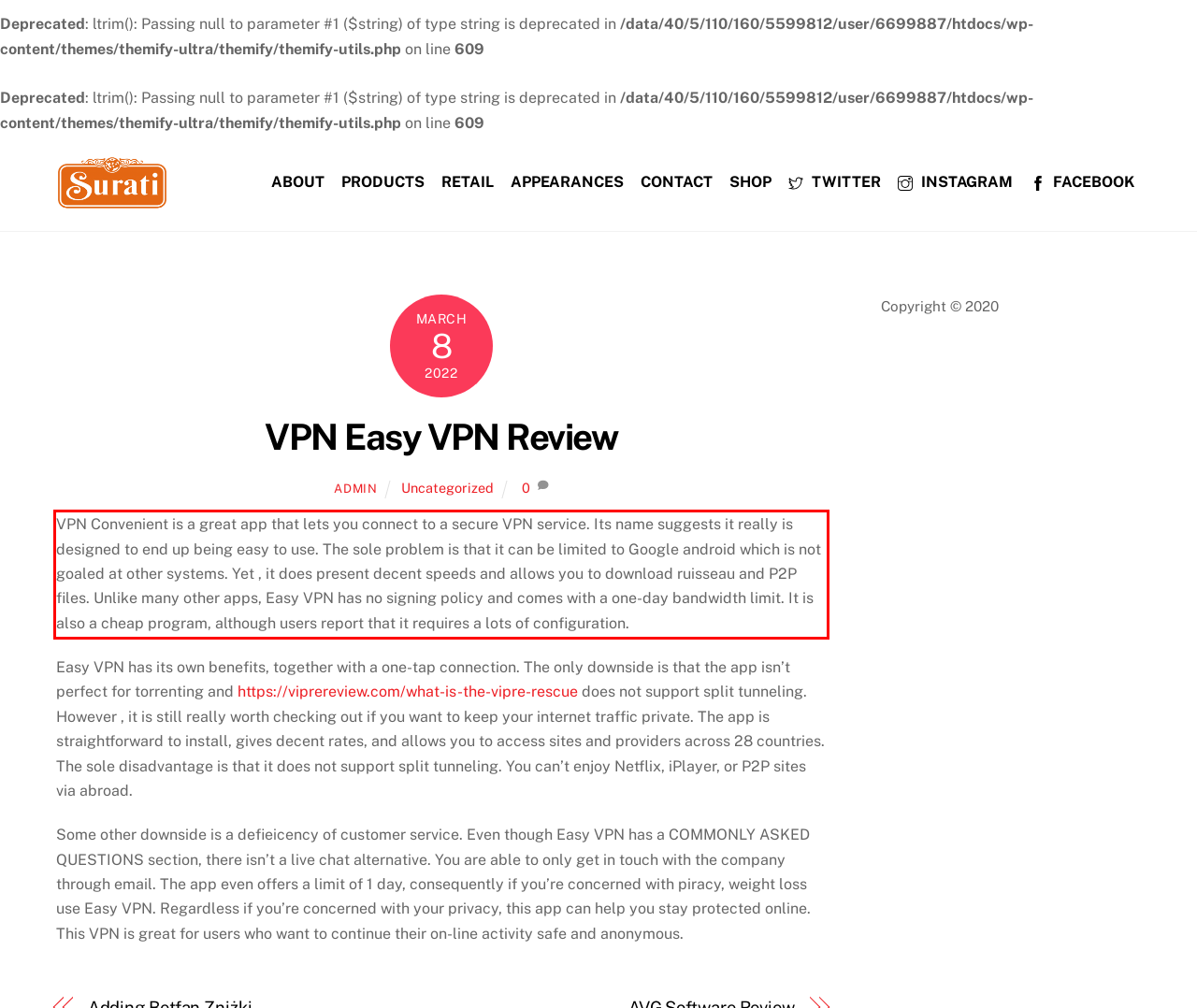Please identify and extract the text from the UI element that is surrounded by a red bounding box in the provided webpage screenshot.

VPN Convenient is a great app that lets you connect to a secure VPN service. Its name suggests it really is designed to end up being easy to use. The sole problem is that it can be limited to Google android which is not goaled at other systems. Yet , it does present decent speeds and allows you to download ruisseau and P2P files. Unlike many other apps, Easy VPN has no signing policy and comes with a one-day bandwidth limit. It is also a cheap program, although users report that it requires a lots of configuration.